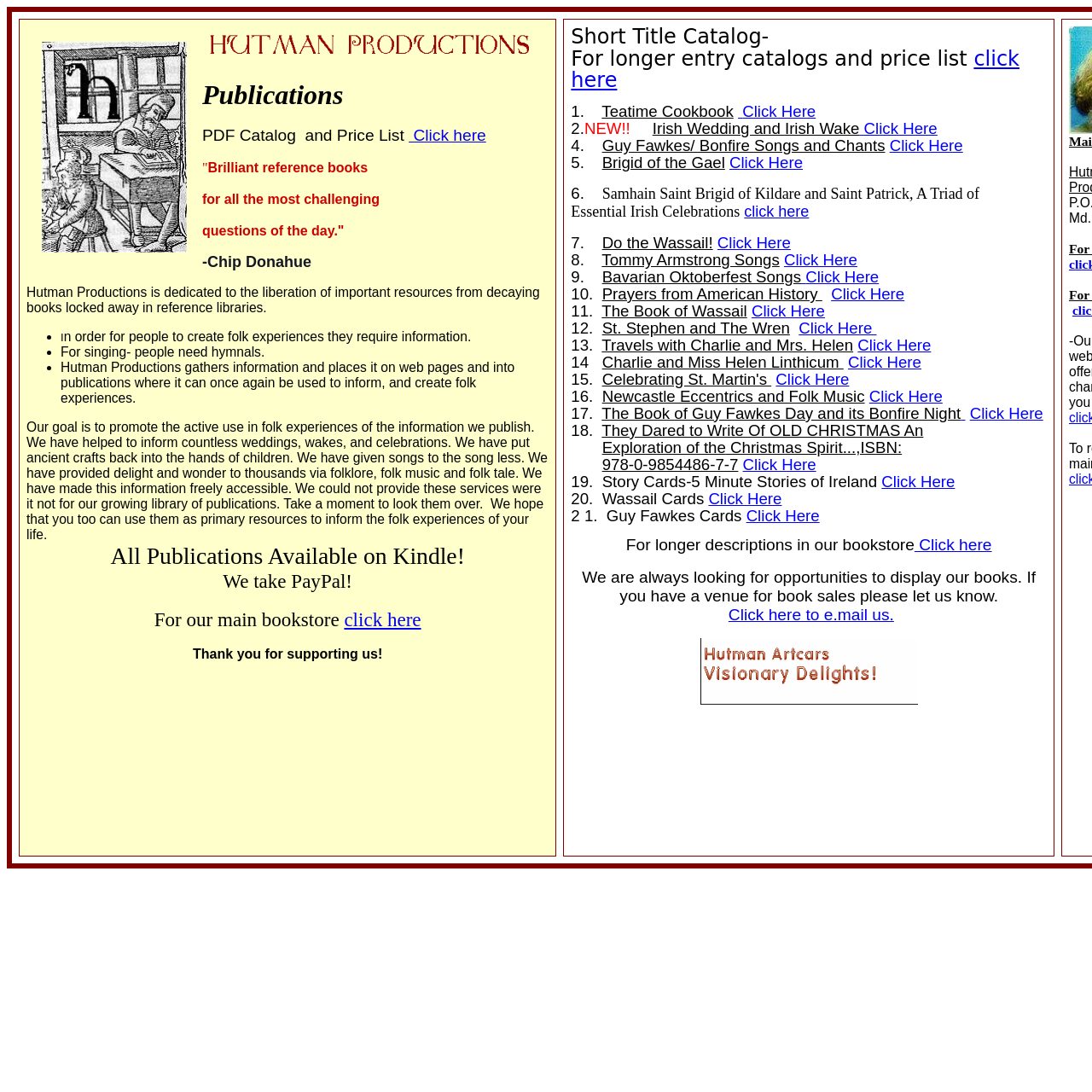Please locate the UI element described by "Click here to e.mail us." and provide its bounding box coordinates.

[0.667, 0.555, 0.819, 0.571]